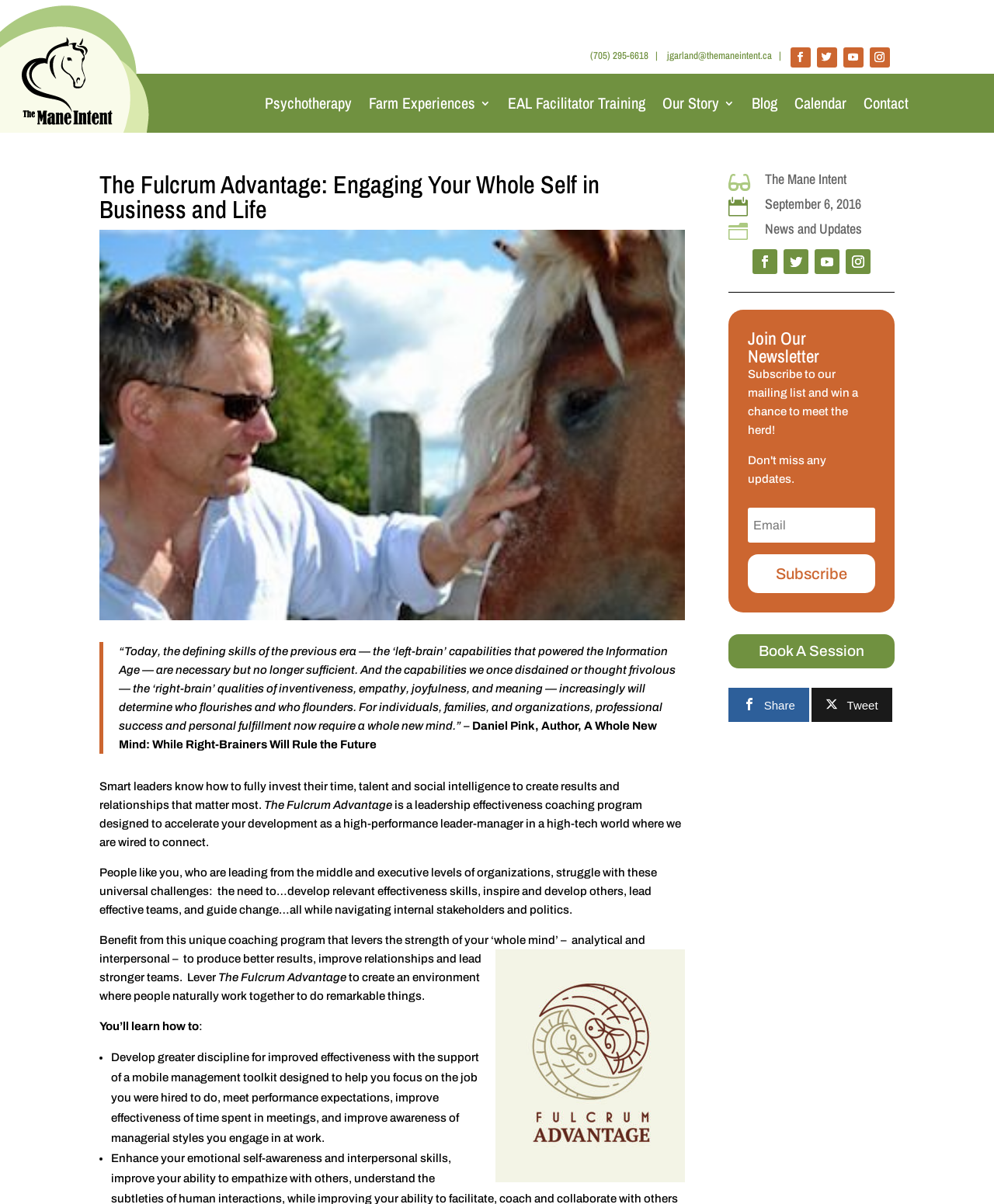Determine the bounding box coordinates of the UI element described below. Use the format (top-left x, top-left y, bottom-right x, bottom-right y) with floating point numbers between 0 and 1: Our Story

[0.666, 0.061, 0.739, 0.11]